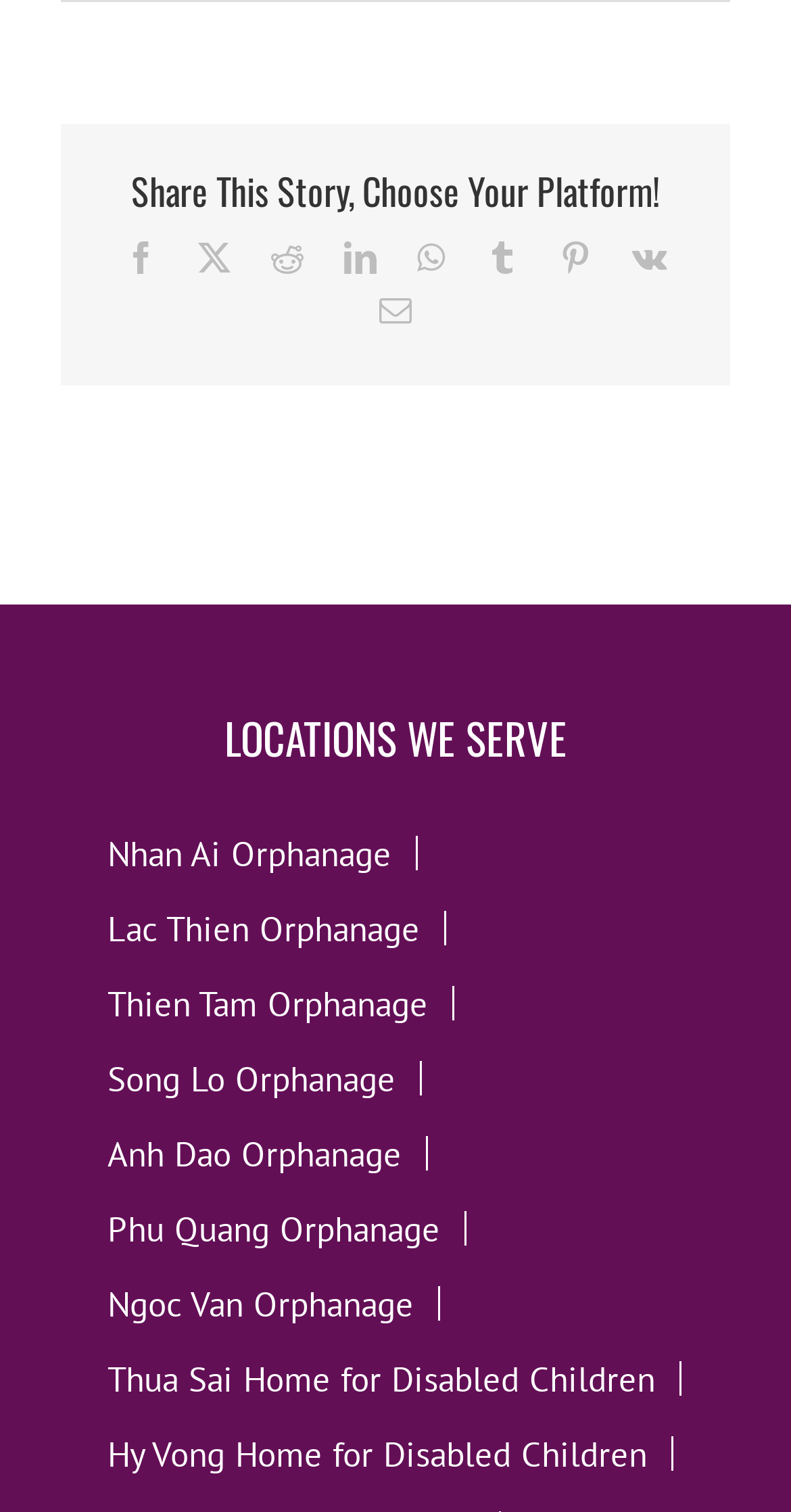What is the purpose of the top section?
Using the visual information, answer the question in a single word or phrase.

Share story